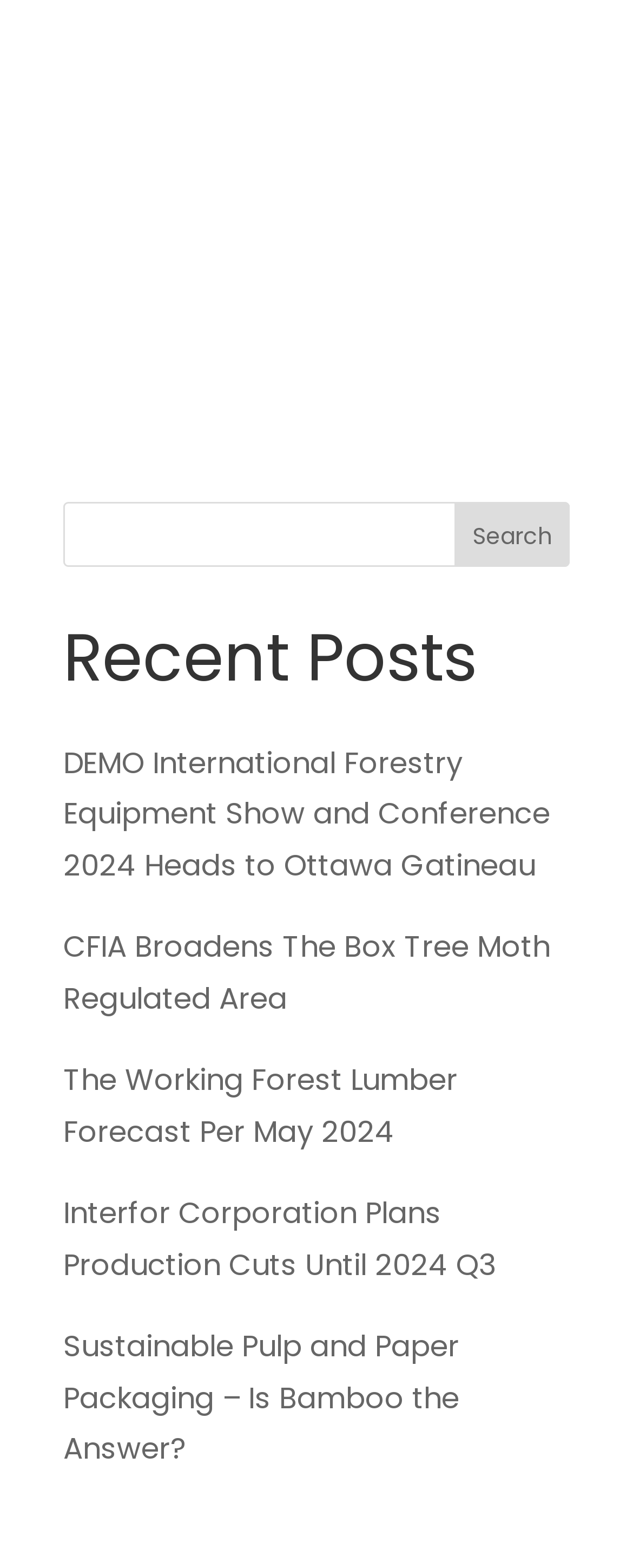Locate the bounding box coordinates of the UI element described by: "Search". Provide the coordinates as four float numbers between 0 and 1, formatted as [left, top, right, bottom].

[0.719, 0.32, 0.9, 0.361]